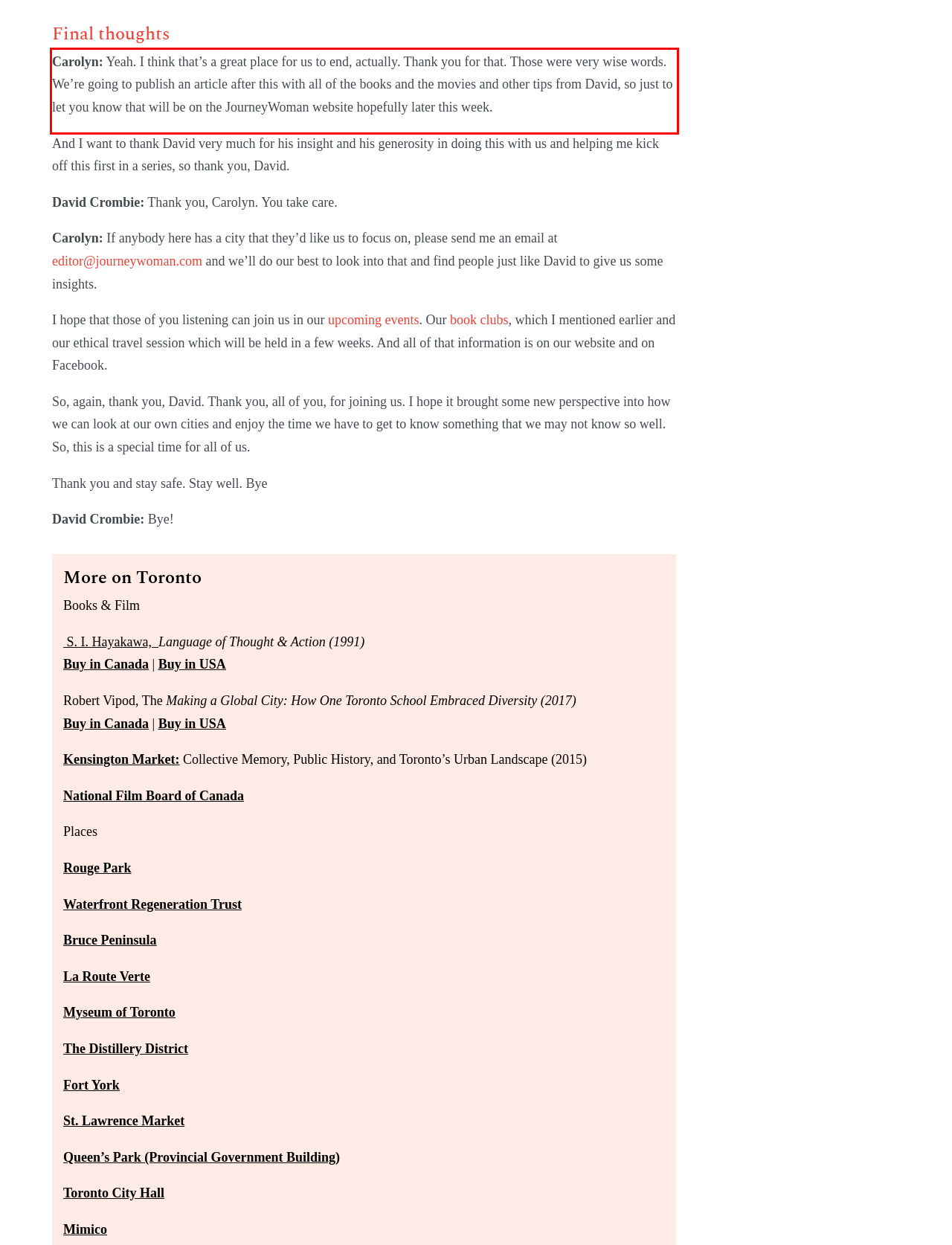Using the provided screenshot of a webpage, recognize the text inside the red rectangle bounding box by performing OCR.

Carolyn: Yeah. I think that’s a great place for us to end, actually. Thank you for that. Those were very wise words. We’re going to publish an article after this with all of the books and the movies and other tips from David, so just to let you know that will be on the JourneyWoman website hopefully later this week.